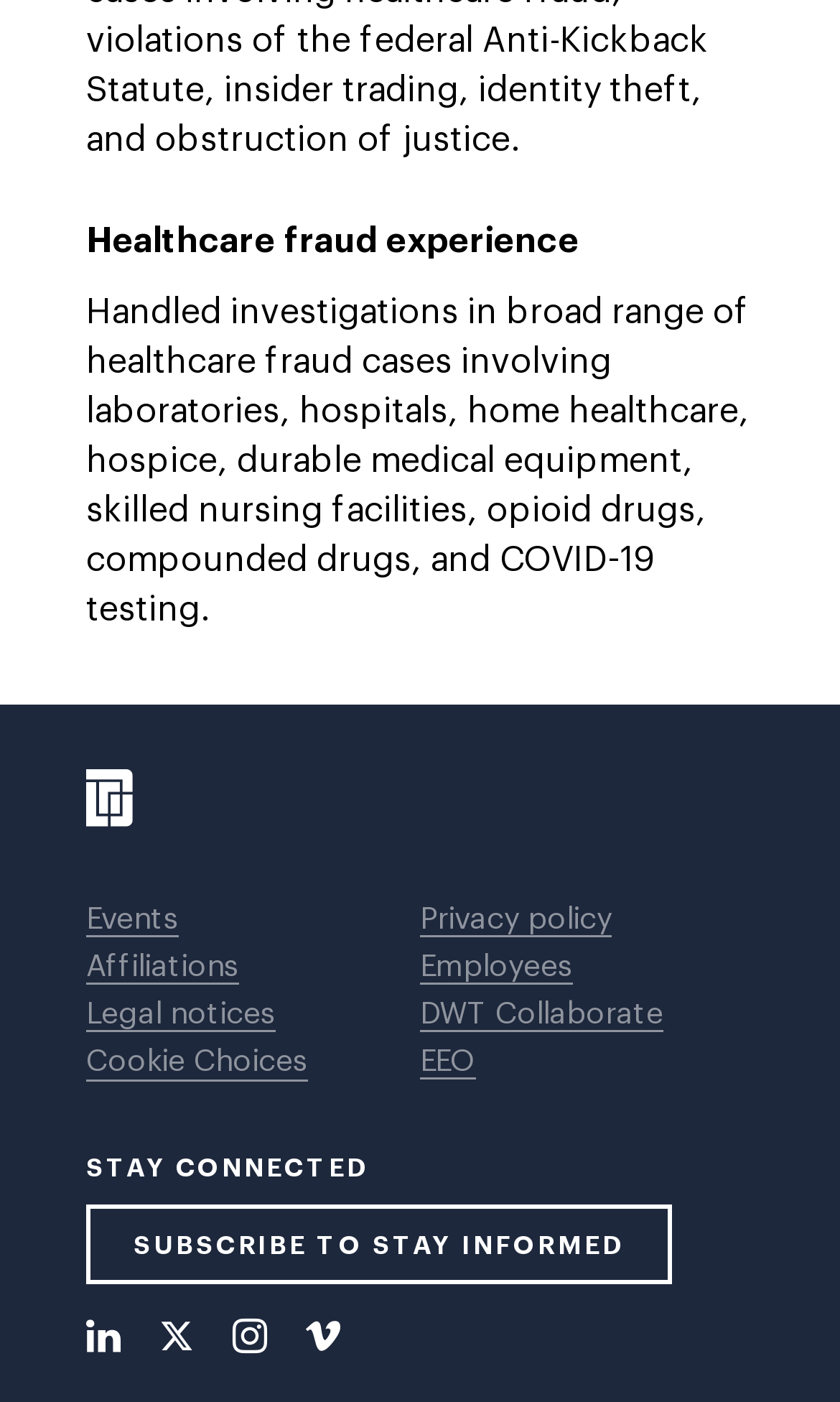Determine the bounding box coordinates for the area that needs to be clicked to fulfill this task: "Subscribe to stay informed". The coordinates must be given as four float numbers between 0 and 1, i.e., [left, top, right, bottom].

[0.103, 0.859, 0.8, 0.916]